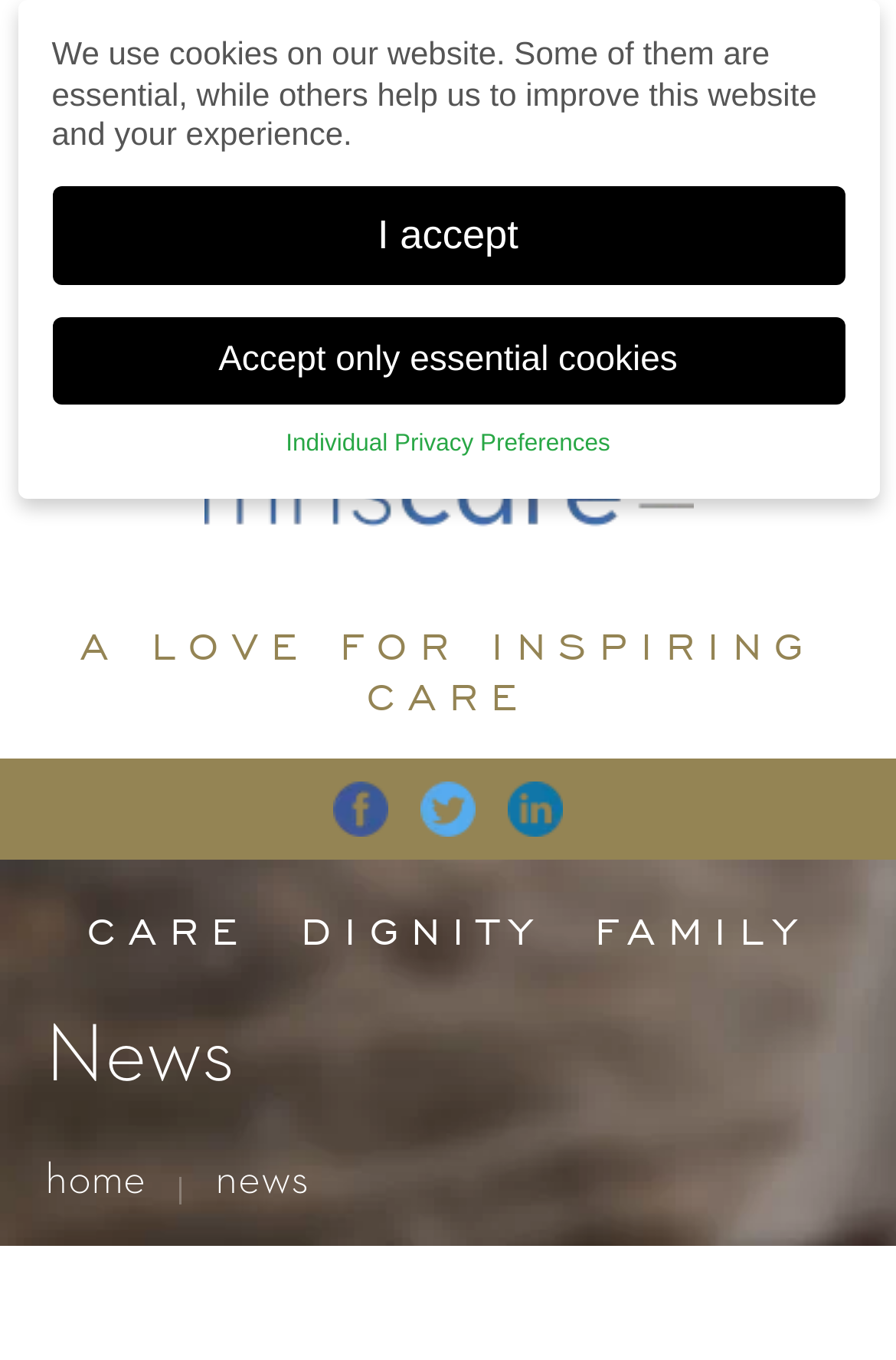Show the bounding box coordinates for the HTML element described as: "Accept all".

[0.269, 0.518, 0.532, 0.583]